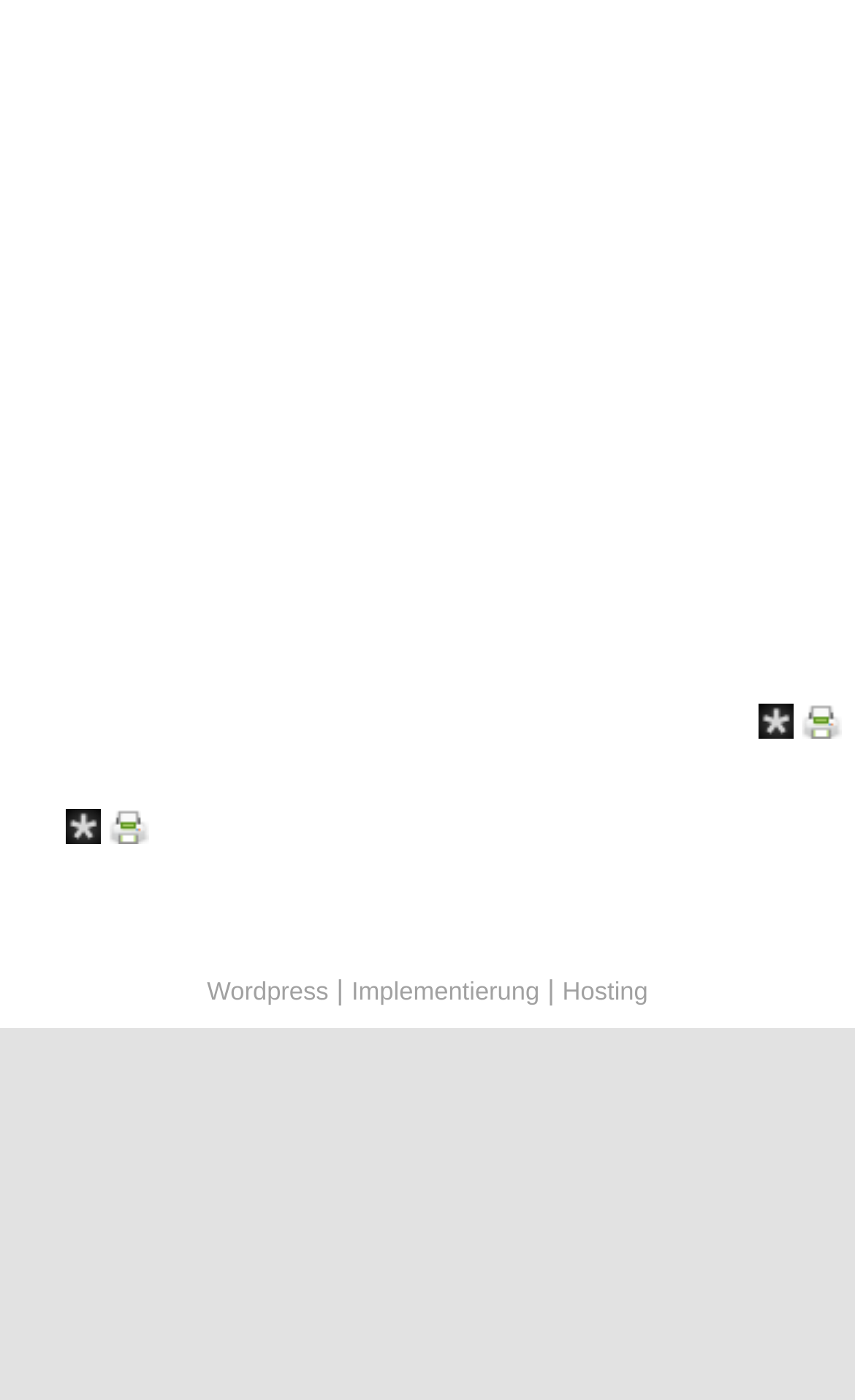What is the text next to the 'Wordpress' link?
Using the visual information, answer the question in a single word or phrase.

|